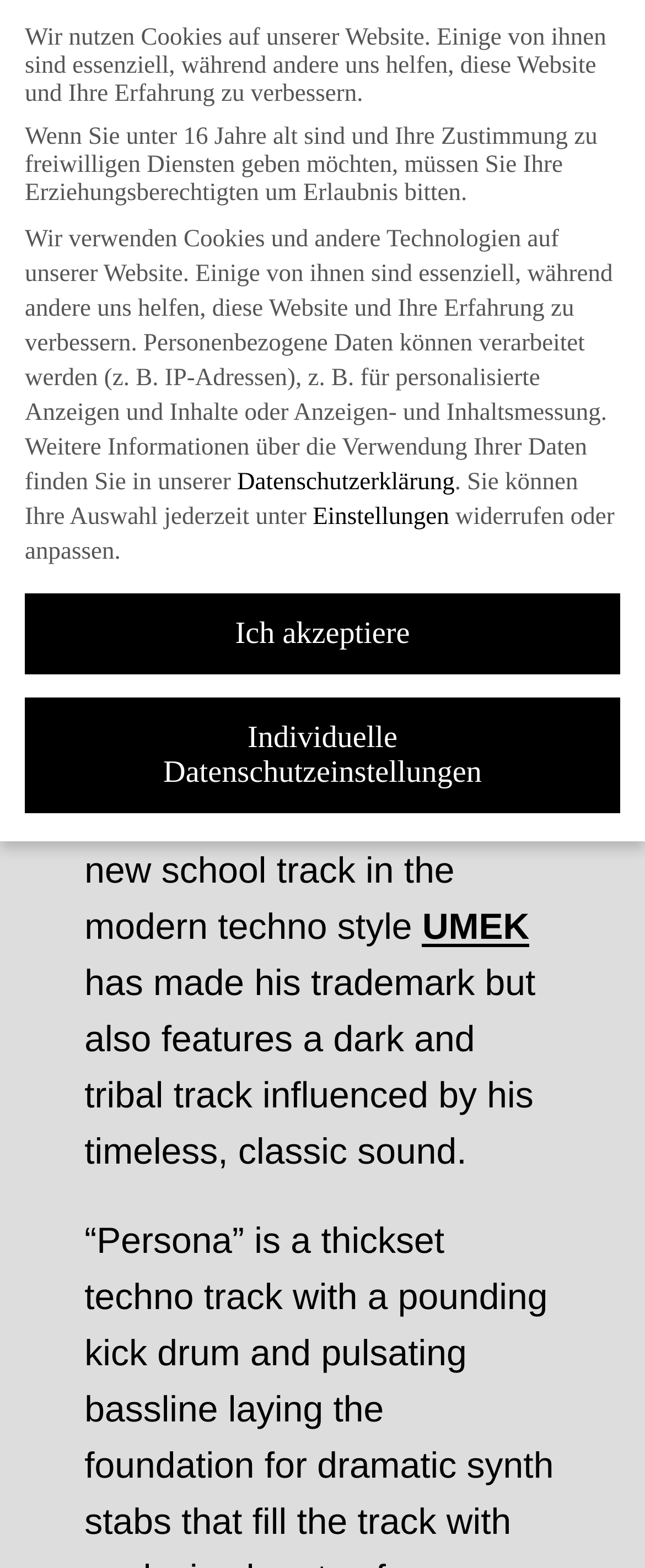What is the language of the website?
Provide a concise answer using a single word or phrase based on the image.

German